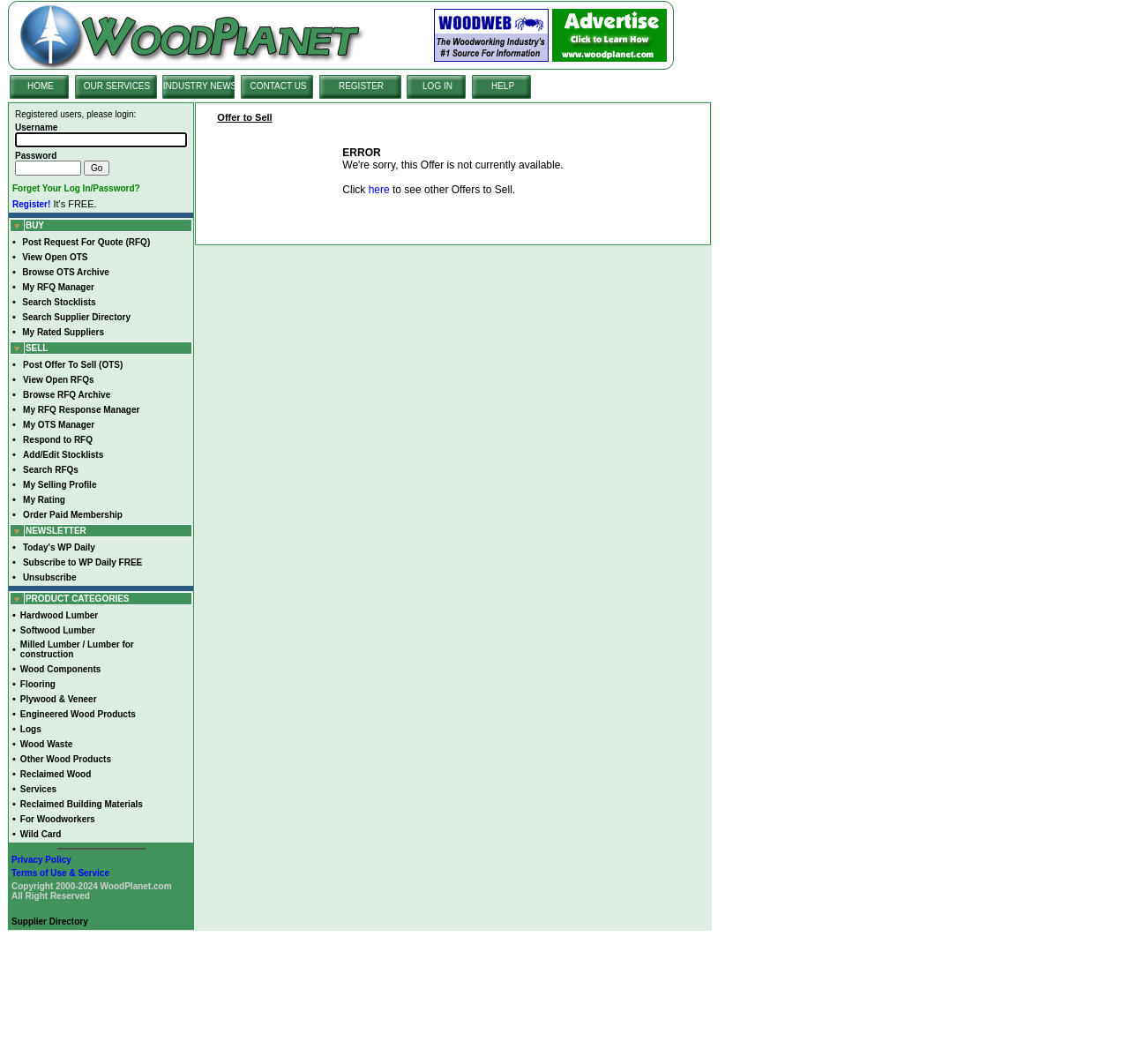Give a detailed overview of the webpage's appearance and contents.

The webpage is divided into several sections. At the top, there is a navigation bar with seven tabs: "HOME", "OUR SERVICES", "INDUSTRY NEWS", "CONTACT US", "REGISTER", "LOG IN", and "HELP". 

Below the navigation bar, there is a section that appears to be a login area for registered users. It contains two text boxes for entering a username and password, a "Go" button, and links to forget login or password and to register for free. 

To the right of the login area, there are two images with links below them. 

Further down the page, there is a section that lists the benefits of registering, including posting requests for quotes, viewing open OTS, browsing OTS archives, managing RFQs, searching stocklists, searching supplier directories, and rating suppliers. Each of these benefits is a link. 

The page also has a table with a single row and two columns. The first column contains an image, and the second column contains the text "BUY".